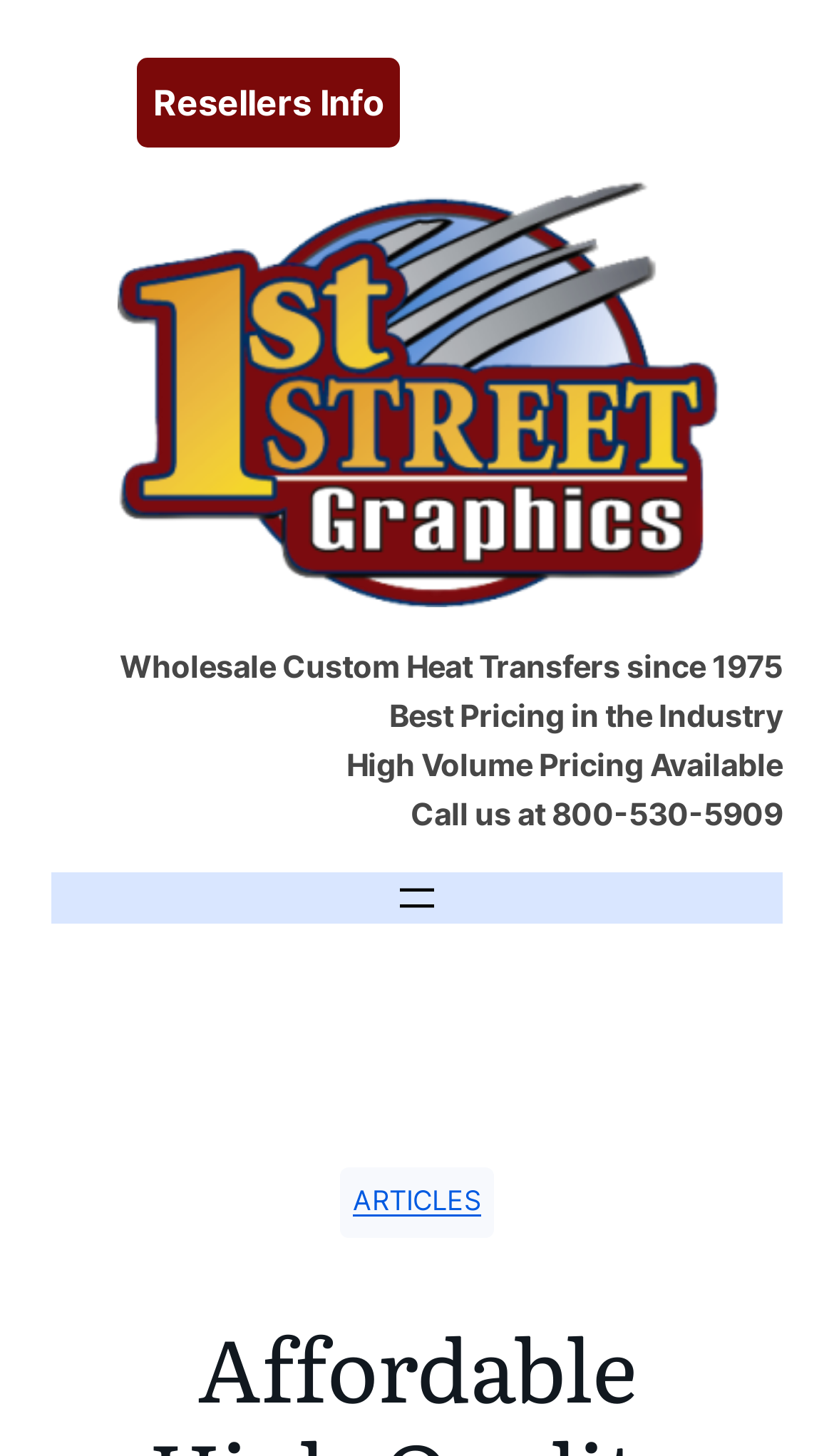Identify and provide the text of the main header on the webpage.

1st Street Graphics